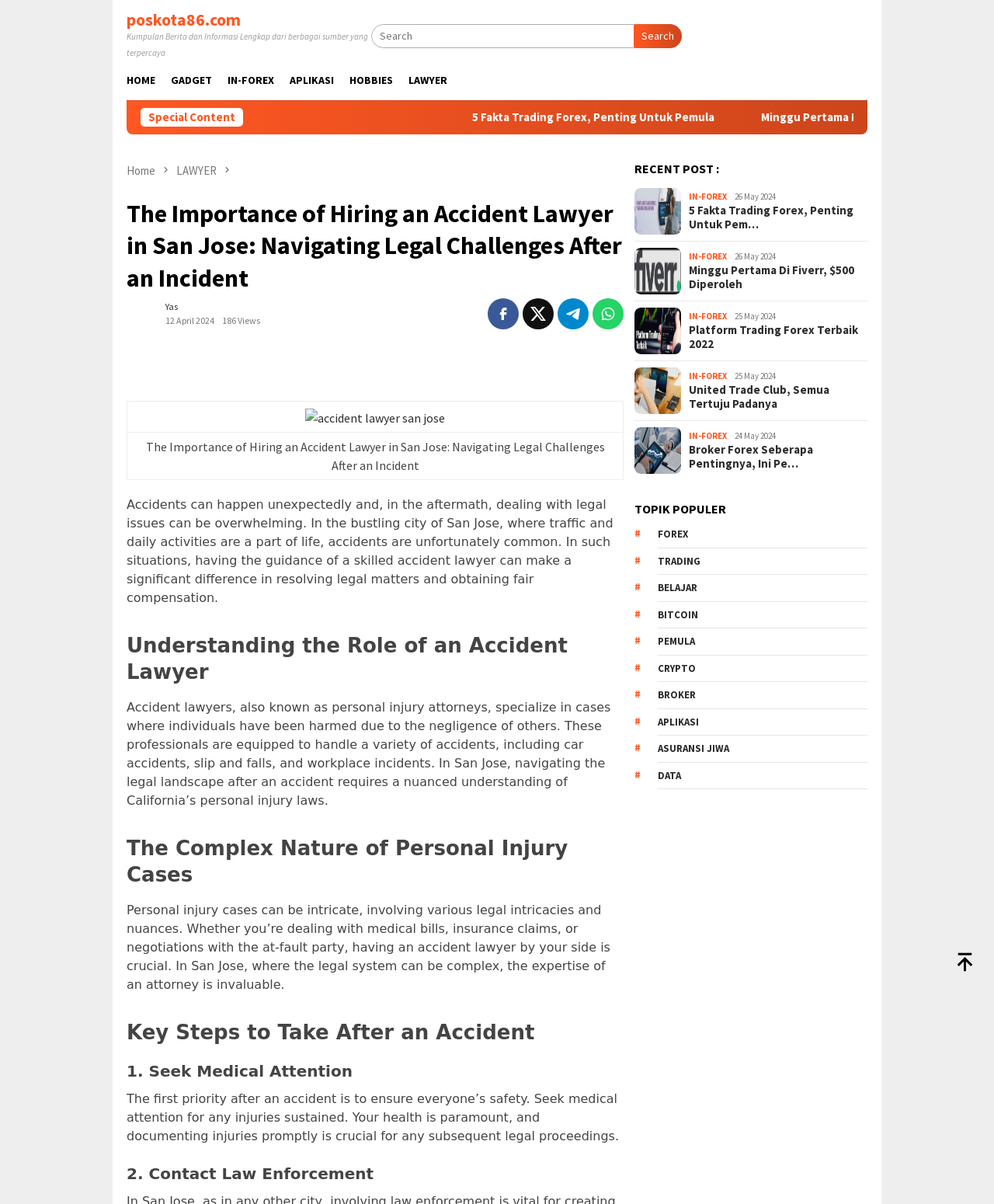What type of cases do accident lawyers handle?
Based on the image, give a concise answer in the form of a single word or short phrase.

Car accidents, slip and falls, workplace incidents